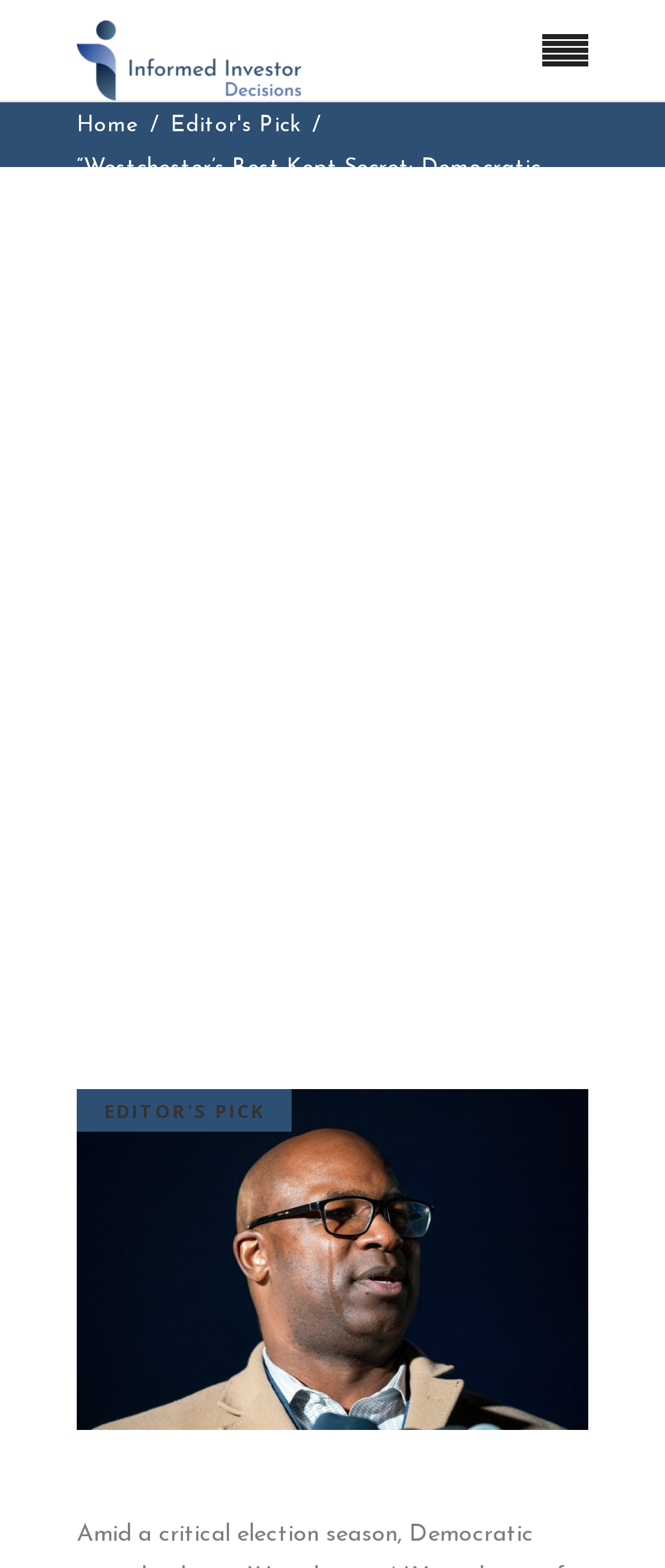Generate a thorough caption that explains the contents of the webpage.

The webpage appears to be a news article or blog post with a focus on politics. At the top left corner, there is a mobile logo, which is an image linked to the website's homepage. To the right of the mobile logo, there is a link with no text. 

Below the mobile logo, there is a layout table with three links: "Home", "Editor's Pick", and a heading that reads "“Westchester’s Best-Kept Secret: Democratic Challenger to Rep. Jamaal Bowman!". The "Home" link is positioned on the left, while the "Editor's Pick" link is to its right. 

Further down the page, there is an iframe that takes up the full width of the page, likely containing an advertisement. 

Below the advertisement, there is another layout table with a heading that reads "“Westchester’s Best-Kept Secret: Democratic Challenger to Rep. Jamaal Bowman!" and a link that reads "EDITOR'S PICK". The heading spans most of the page's width, while the "EDITOR'S PICK" link is positioned near the top left corner of this section.